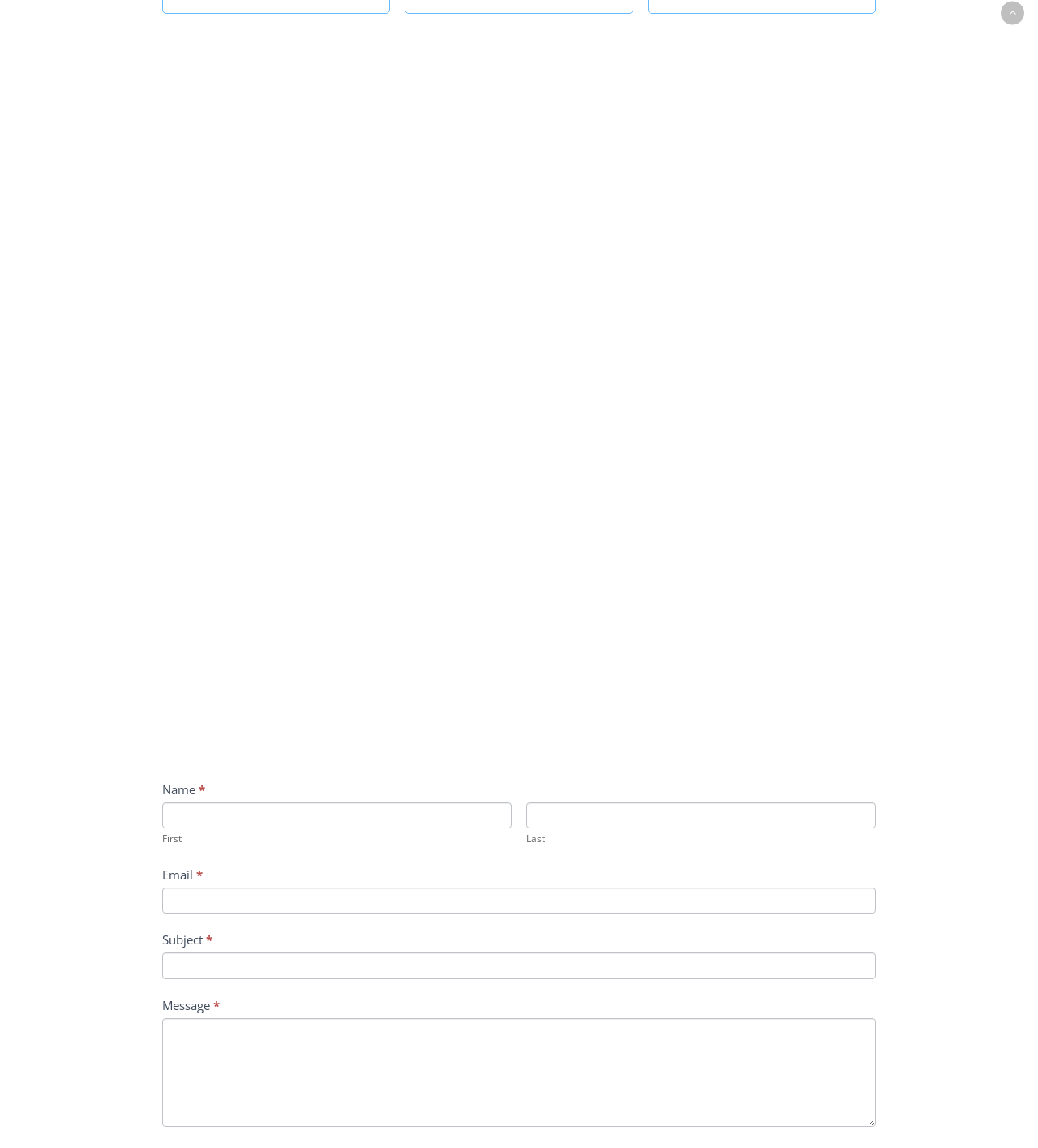Please determine the bounding box coordinates for the UI element described here. Use the format (top-left x, top-left y, bottom-right x, bottom-right y) with values bounded between 0 and 1: parent_node: Name * aria-describedby="frm_desc_field_qh4icy" name="item_meta[1]"

[0.156, 0.699, 0.493, 0.722]